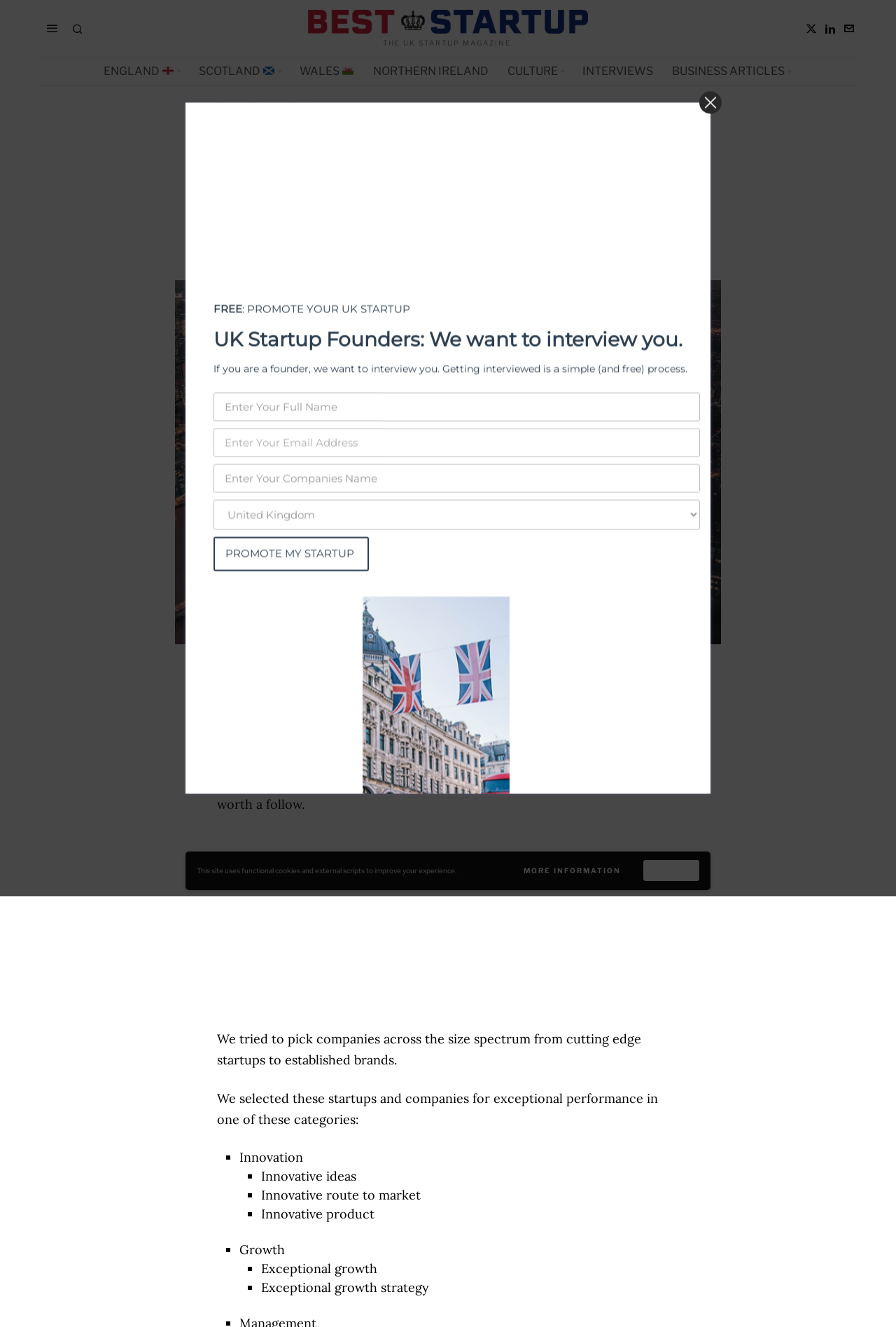By analyzing the image, answer the following question with a detailed response: What is the format of the article?

The article has a list of companies and startups, with each item having a brief description, indicating that the format of the article is a listicle.